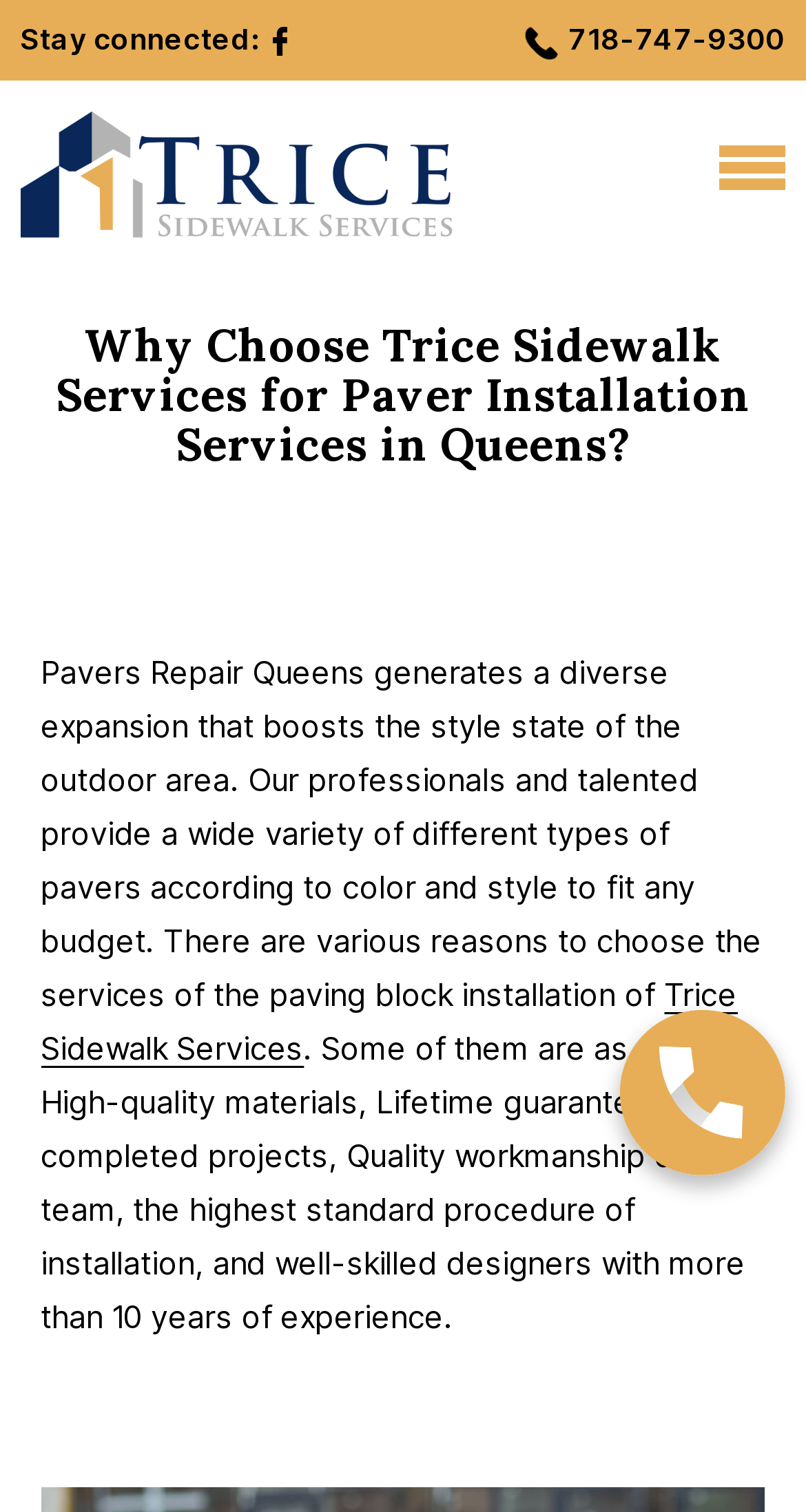What is the benefit of choosing Trice Sidewalk Services for paver installation?
Using the screenshot, give a one-word or short phrase answer.

Lifetime guarantee